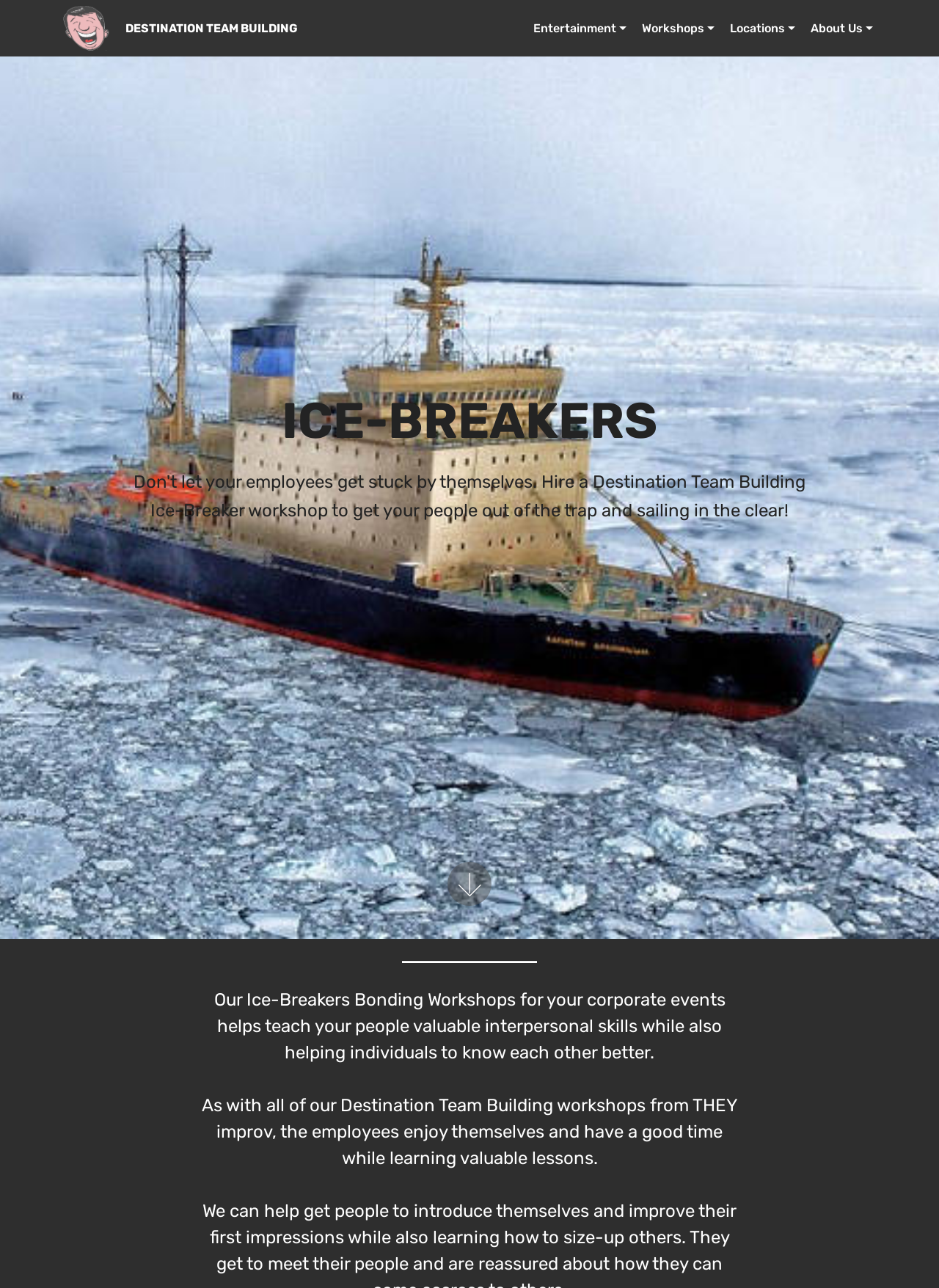Please reply to the following question with a single word or a short phrase:
What type of events do they provide?

Corporate events